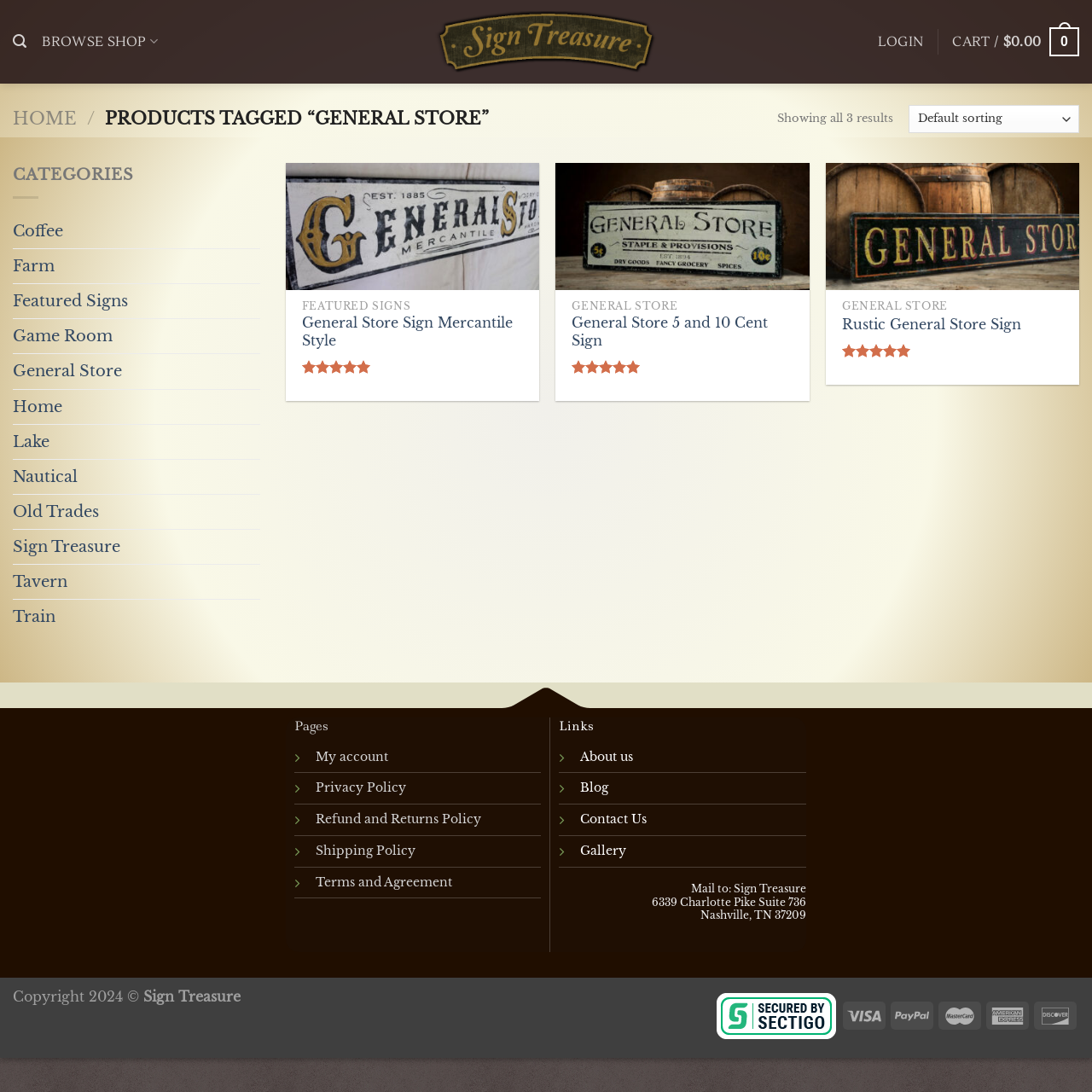Find the bounding box coordinates for the area that should be clicked to accomplish the instruction: "Search for products".

[0.012, 0.023, 0.024, 0.054]